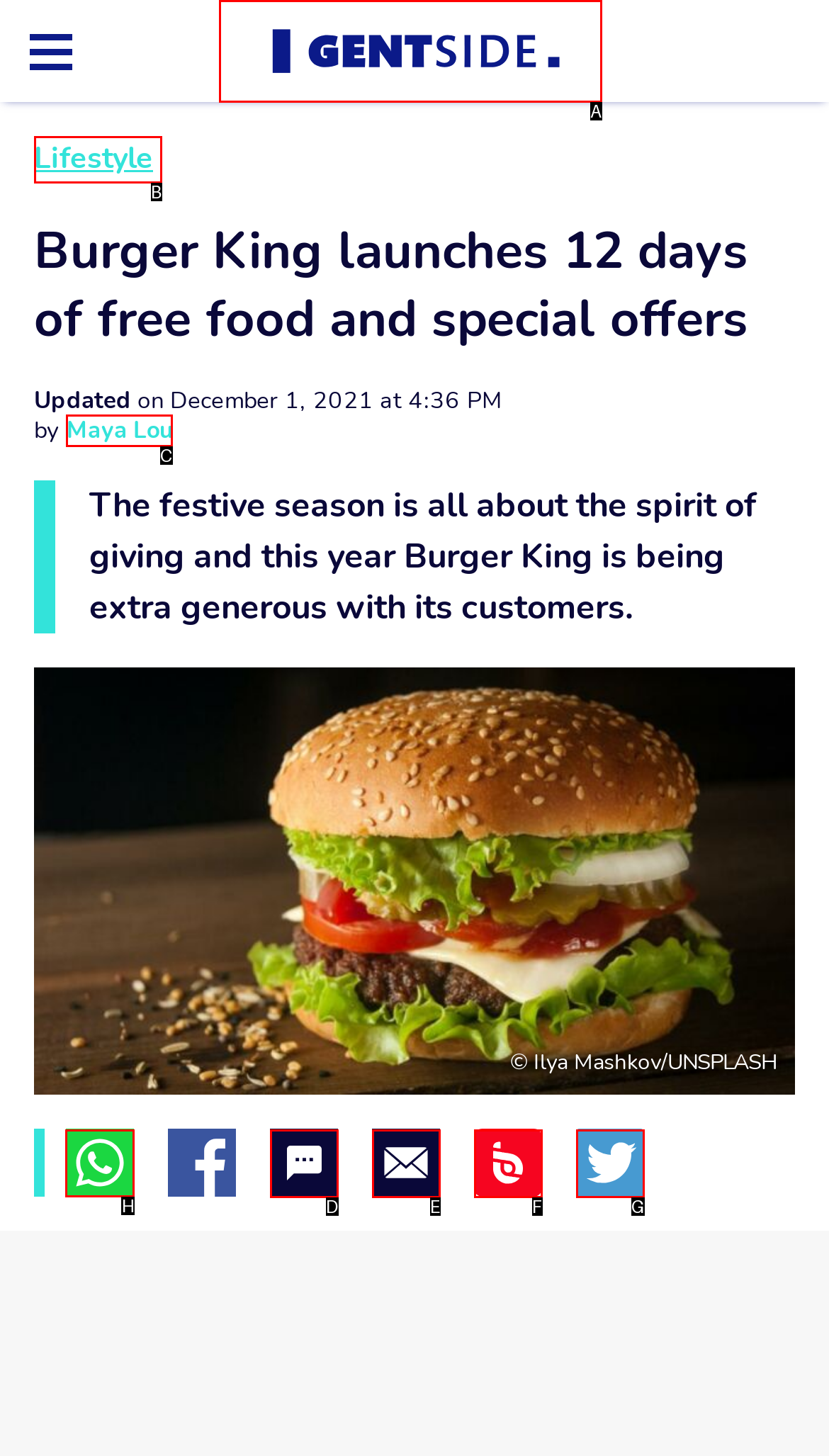For the task: Click on the 'Share on WhatsApp' link, tell me the letter of the option you should click. Answer with the letter alone.

H